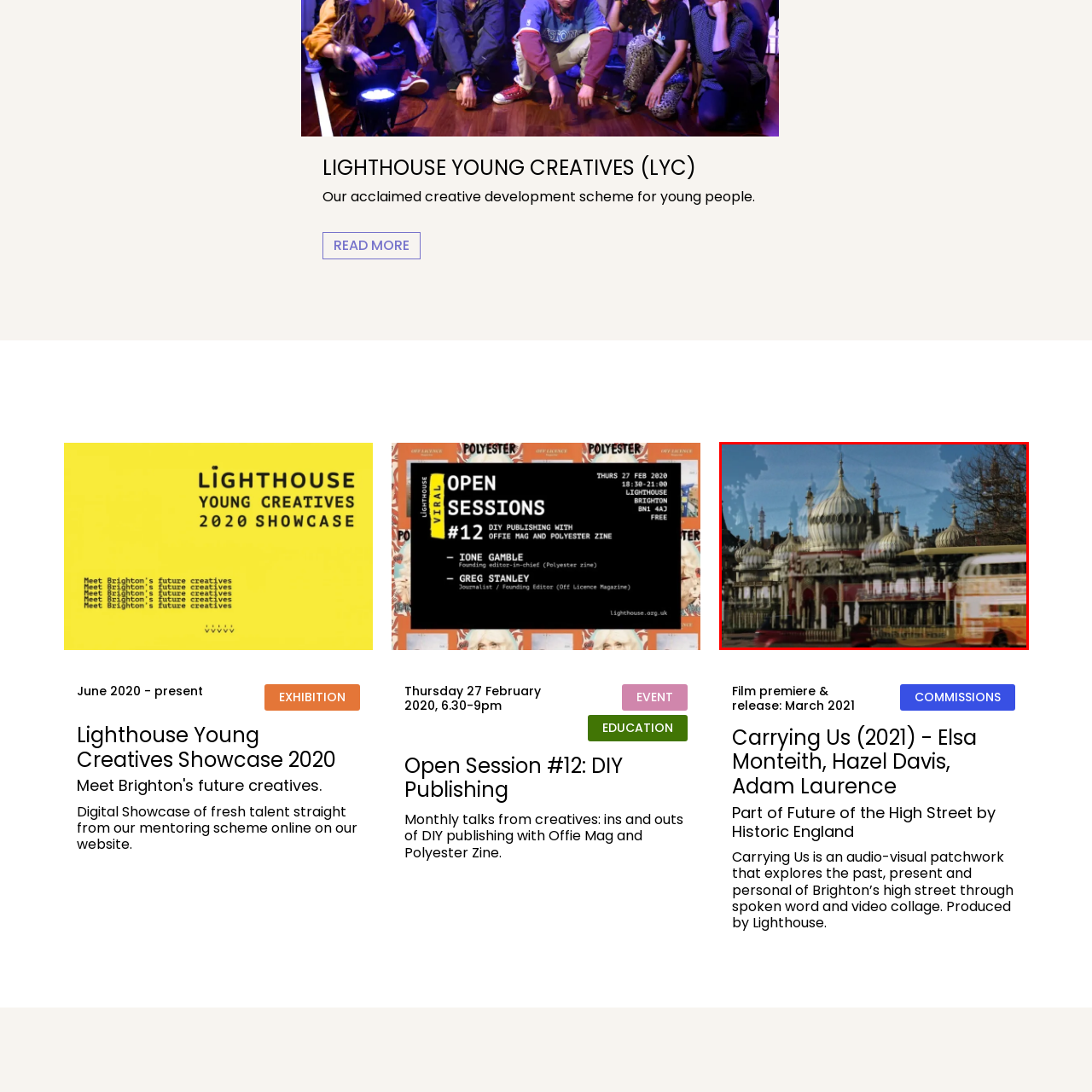Please provide a one-word or phrase response to the following question by examining the image within the red boundary:
What type of bus is in the foreground?

Double-decker